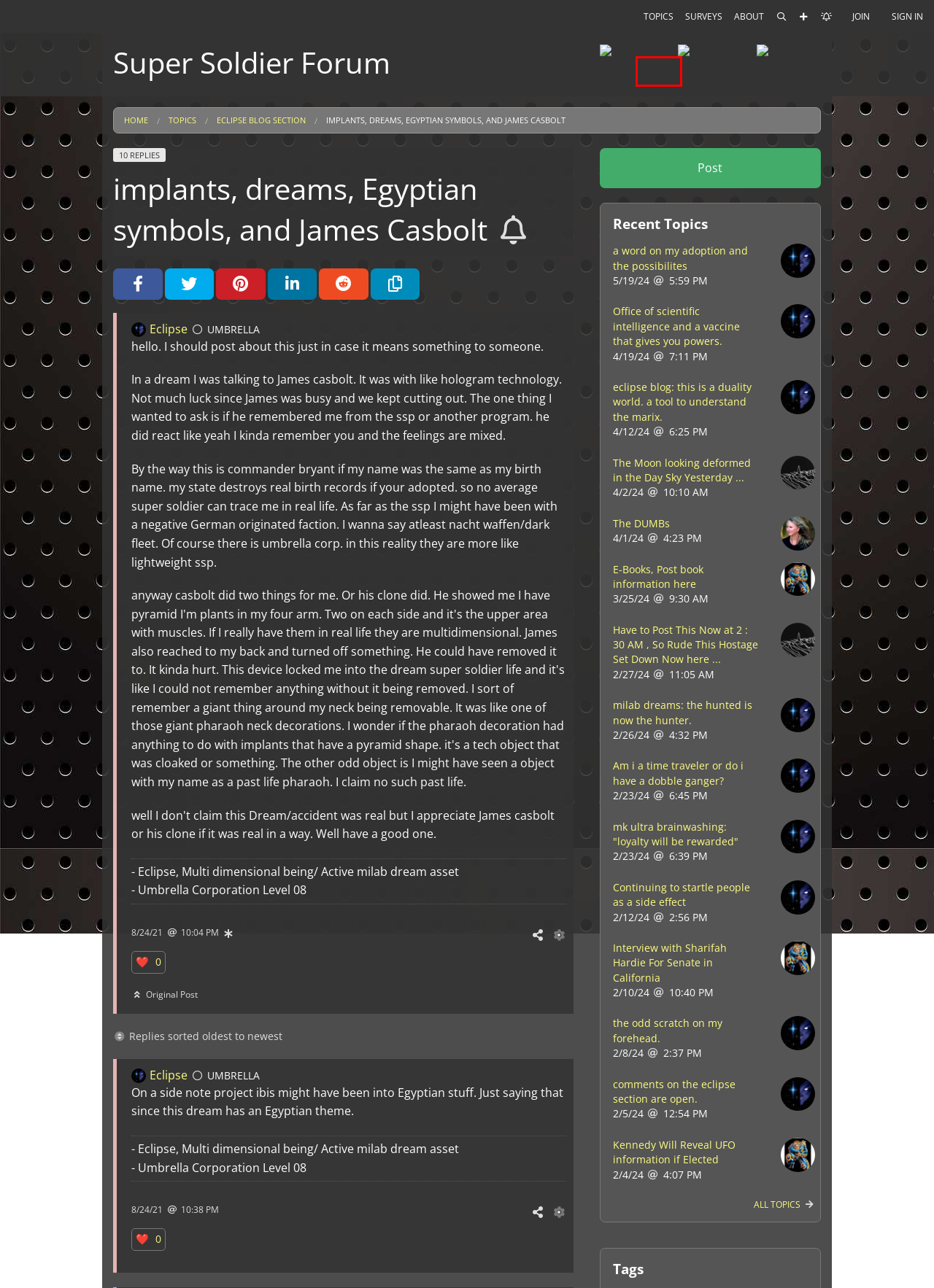Review the screenshot of a webpage containing a red bounding box around an element. Select the description that best matches the new webpage after clicking the highlighted element. The options are:
A. Am i a time traveler or do i have a dobble ganger? | Super Soldier Forum
B. All Topics | Super Soldier Forum
C. Kennedy Will Reveal UFO information if Elected | Super Soldier Forum
D. Topics | Super Soldier Forum
E. Public Posts | Super Soldier Forum
F. comments on the eclipse section are open. | Super Soldier Forum
G. Join Super Soldier Forum
H. The DUMBs | Super Soldier Forum

B